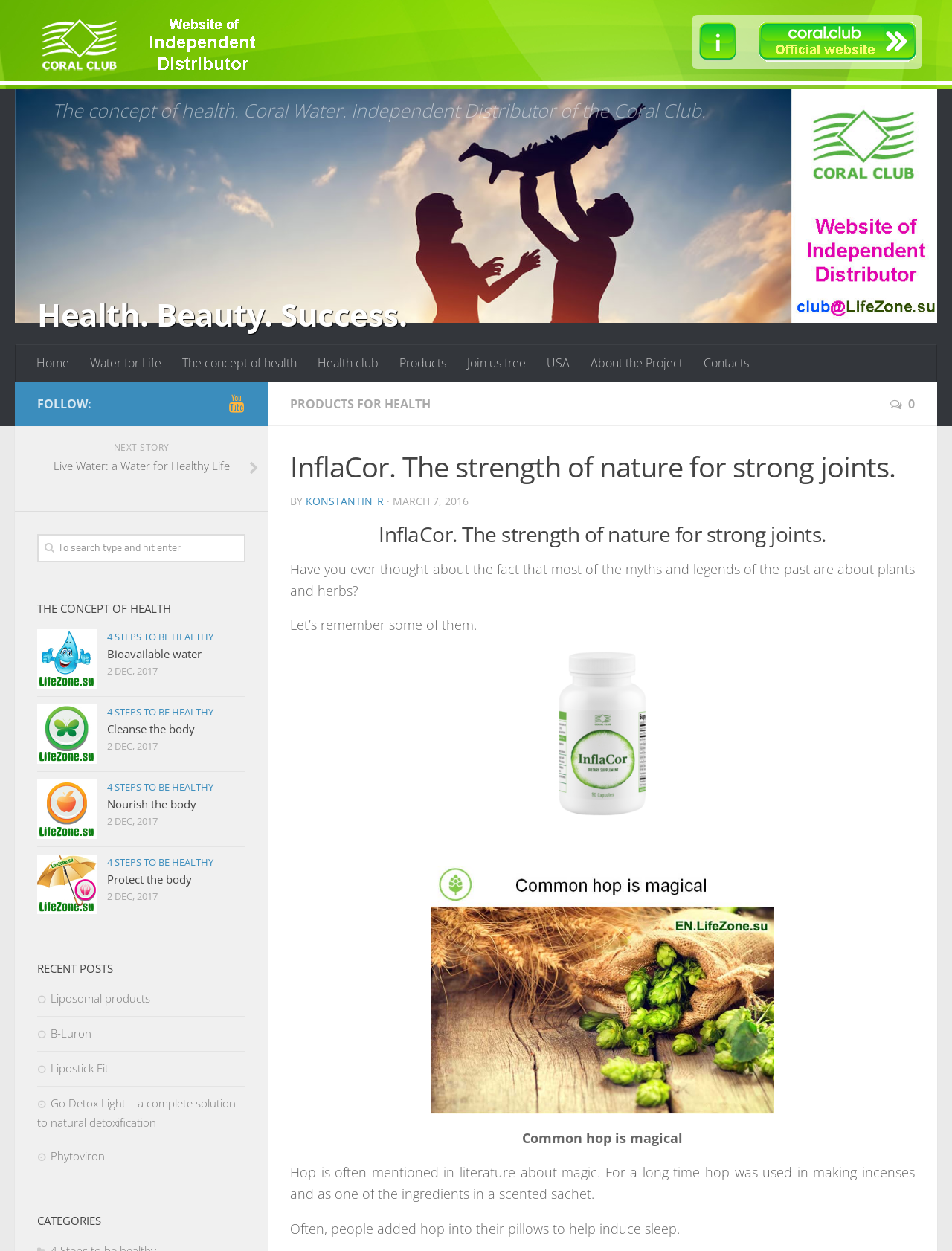What is the category of the post?
Please provide a detailed answer to the question.

The category of the post is Health, which is one of the categories listed in the section 'CATEGORIES' at the bottom of the webpage.